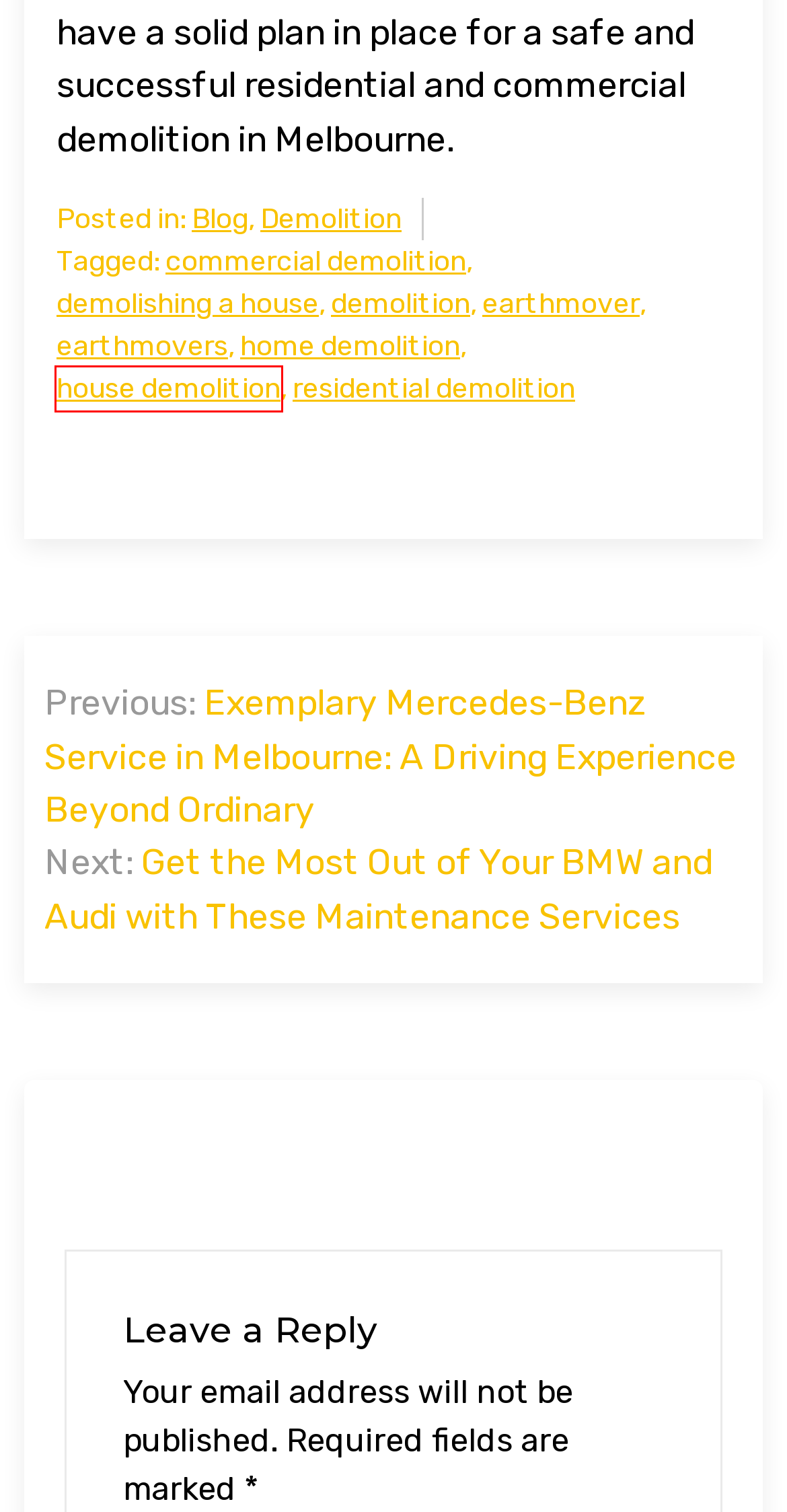Evaluate the webpage screenshot and identify the element within the red bounding box. Select the webpage description that best fits the new webpage after clicking the highlighted element. Here are the candidates:
A. commercial demolition - Tonton Take Away
B. Demolition - Tonton Take Away
C. demolition - Tonton Take Away
D. house demolition - Tonton Take Away
E. earthmover - Tonton Take Away
F. earthmovers - Tonton Take Away
G. Get the Most Out of Your BMW and Audi with These Maintenance Services - Tonton Take Away
H. Blog - Tonton Take Away

D